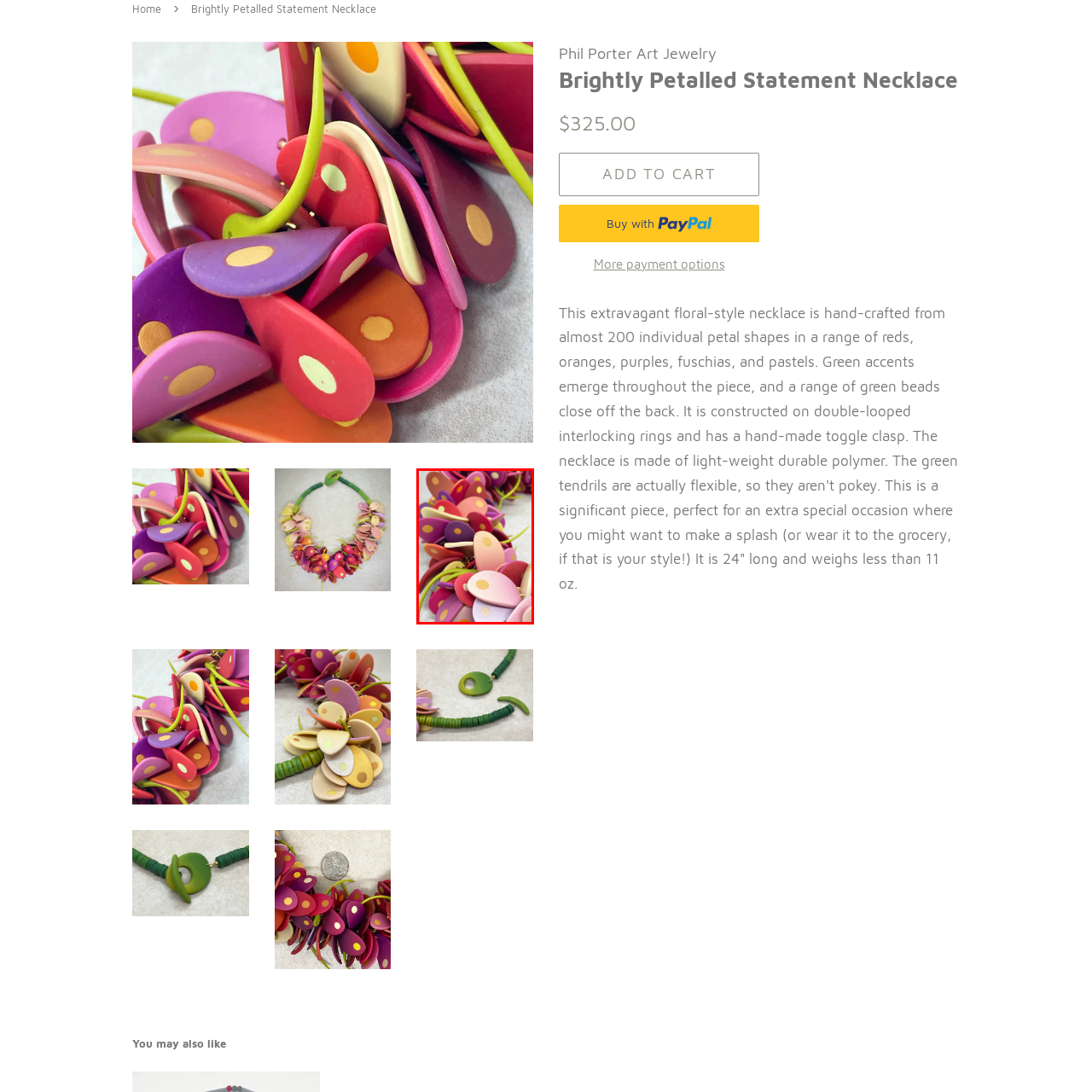What is the length of the necklace? View the image inside the red bounding box and respond with a concise one-word or short-phrase answer.

24 inches